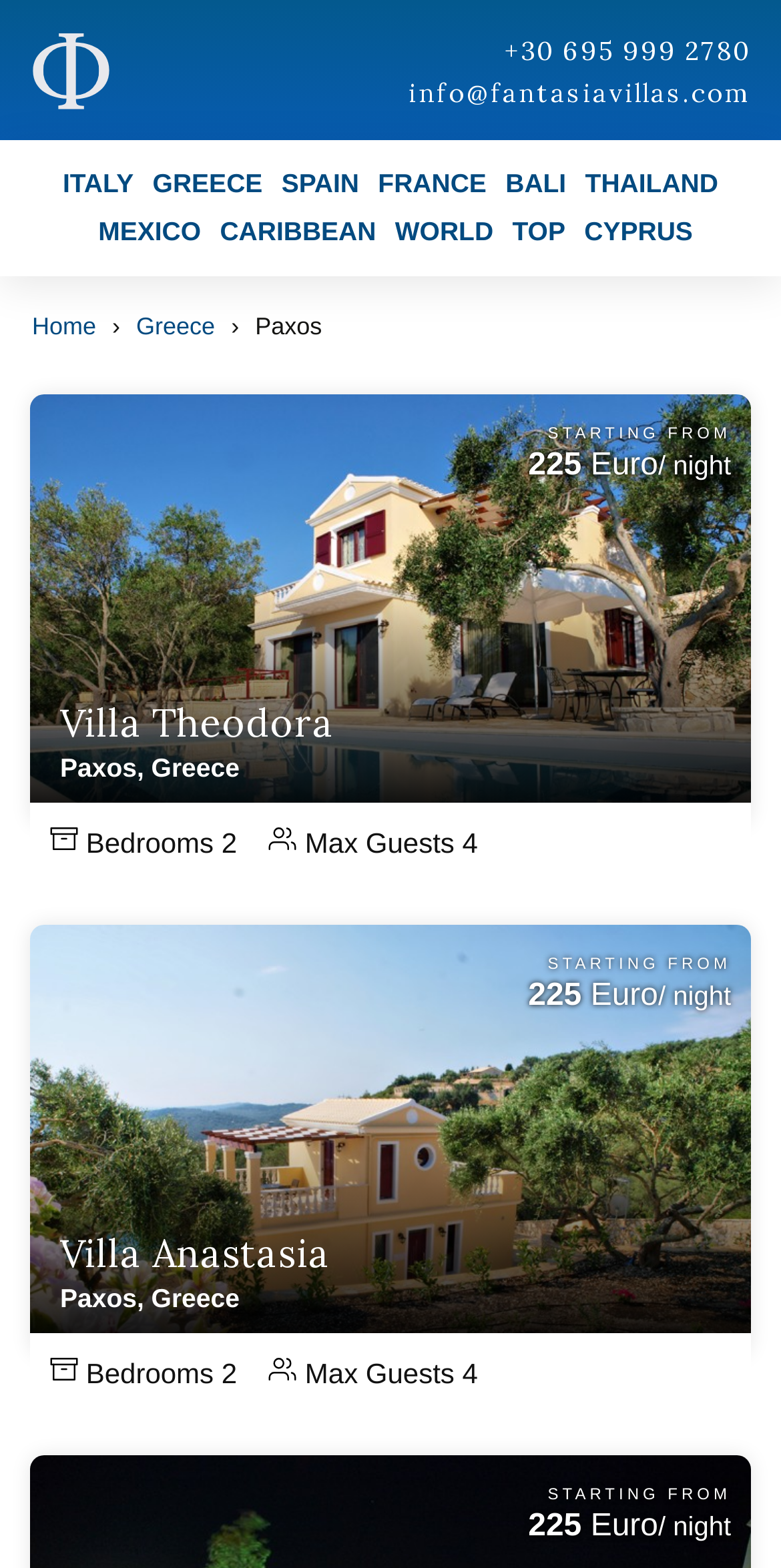Respond with a single word or phrase for the following question: 
How many countries are listed in the top navigation?

7